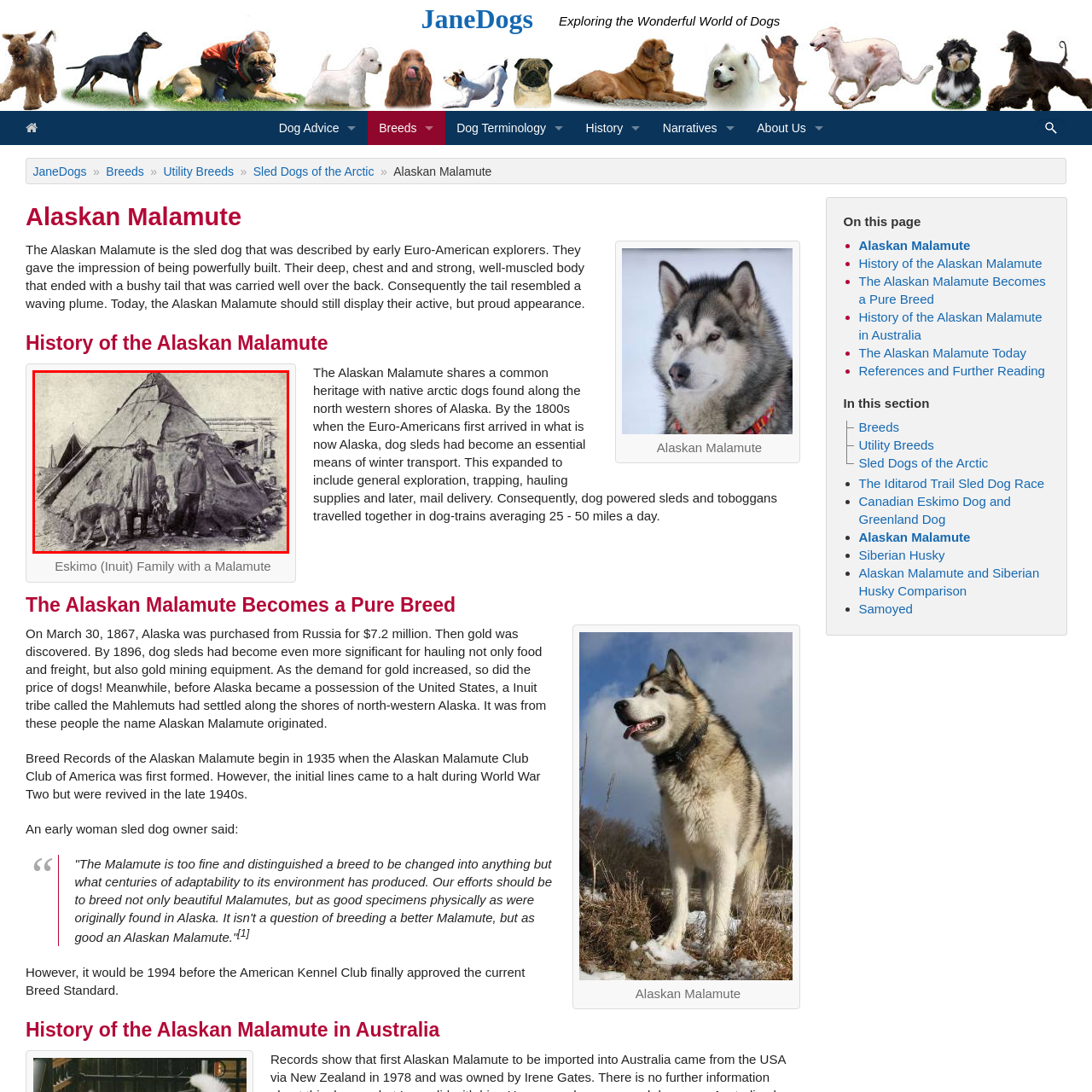What breed of dog is likely in the image?
Consider the portion of the image within the red bounding box and answer the question as detailed as possible, referencing the visible details.

The image features a large dog, likely an Alaskan Malamute or similar breed, known for its strength and endurance in harsh climates. The dog is accompanying the family, reflecting the close relationship between the people, their environment, and their working dogs.